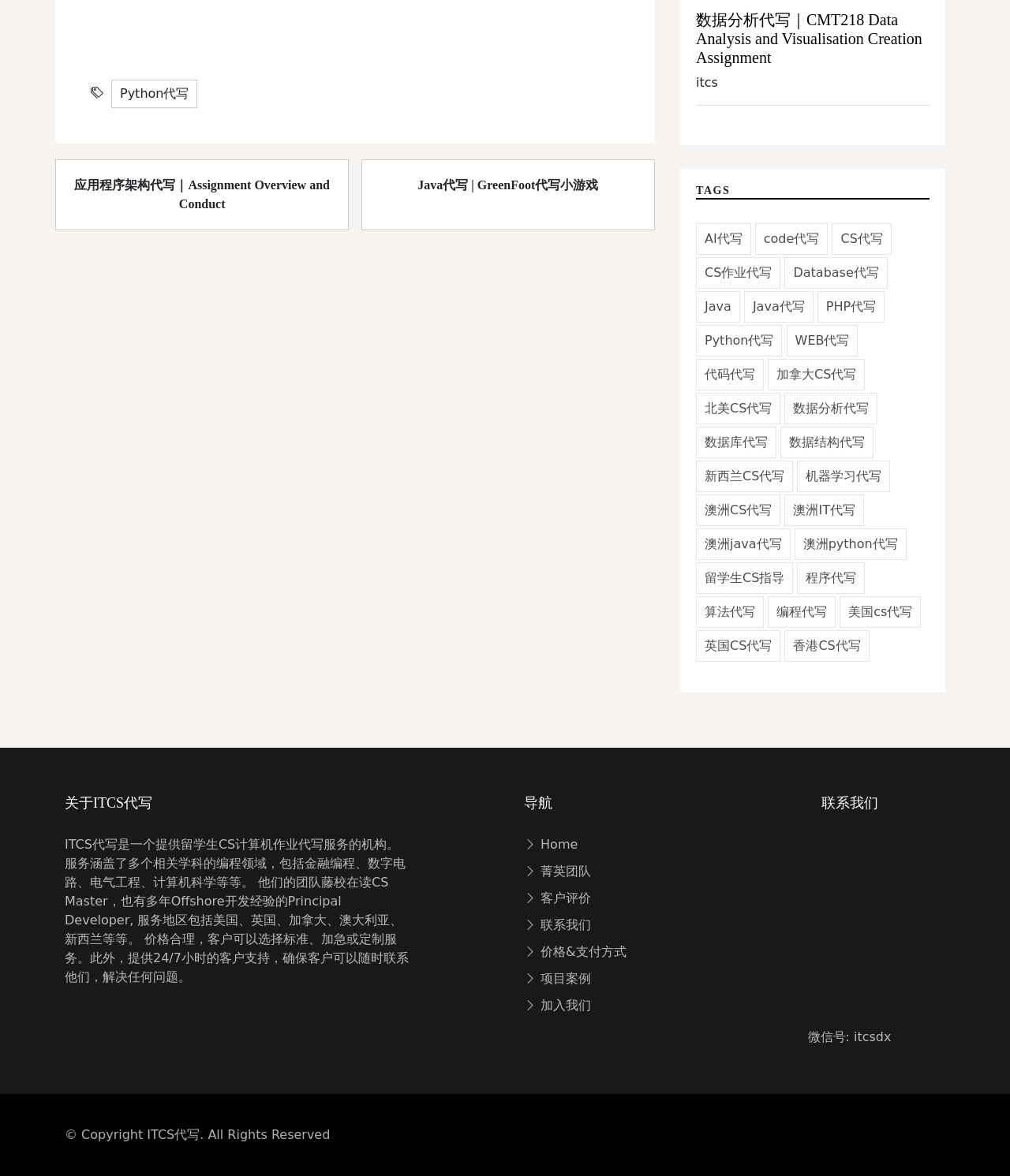Identify the bounding box coordinates for the element that needs to be clicked to fulfill this instruction: "Click on Python代写". Provide the coordinates in the format of four float numbers between 0 and 1: [left, top, right, bottom].

[0.119, 0.073, 0.187, 0.086]